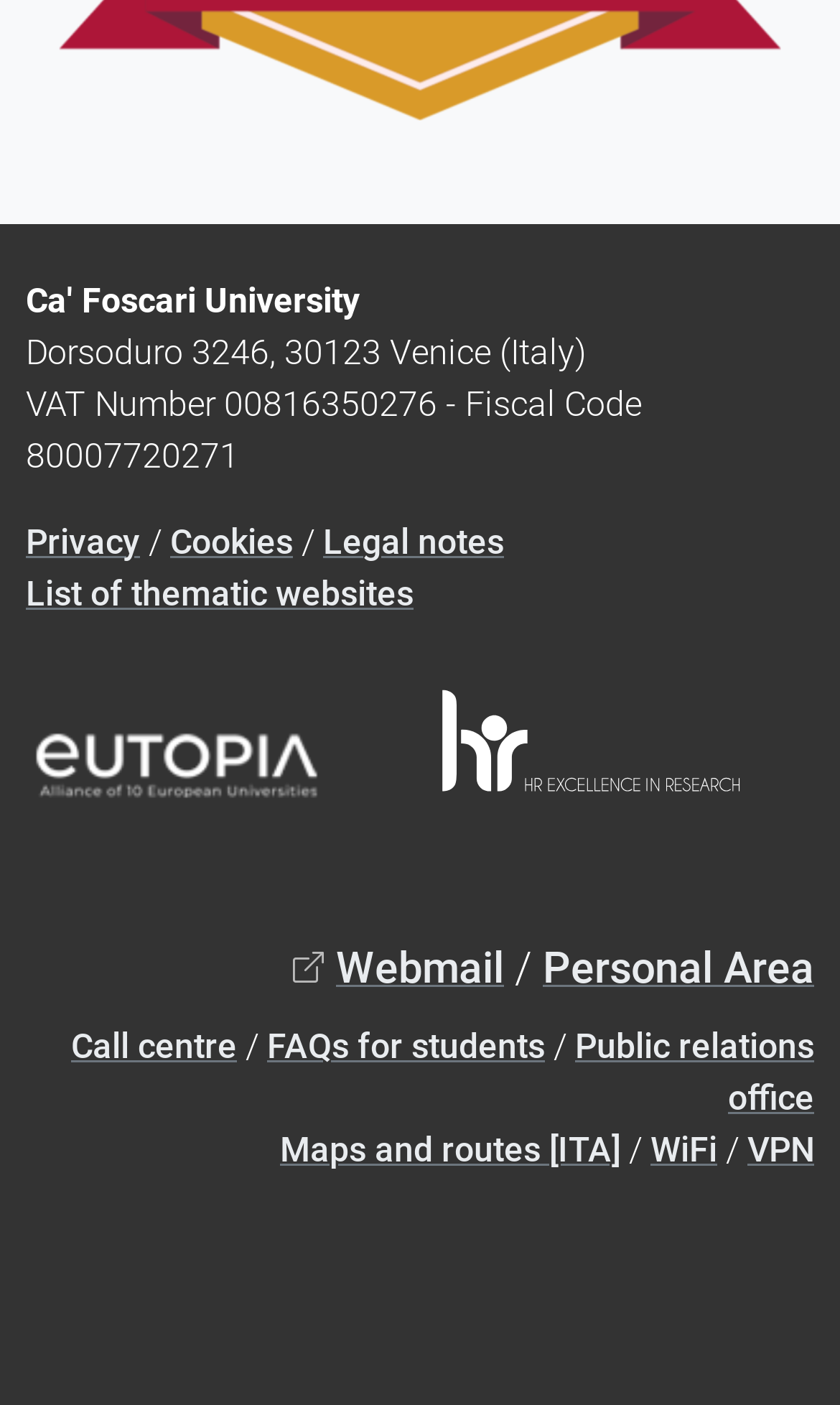Please indicate the bounding box coordinates of the element's region to be clicked to achieve the instruction: "Get FAQs for students". Provide the coordinates as four float numbers between 0 and 1, i.e., [left, top, right, bottom].

[0.318, 0.73, 0.649, 0.759]